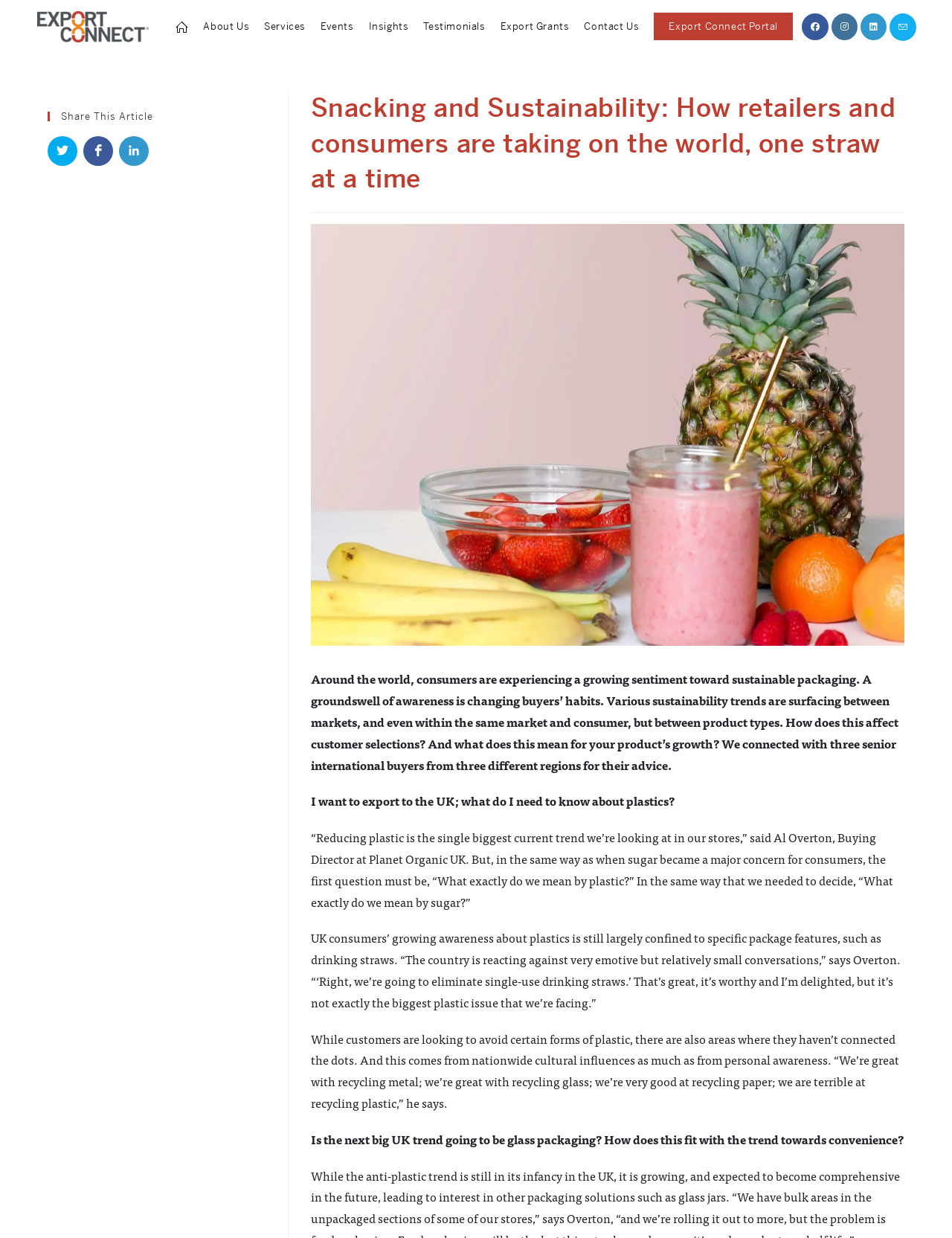Please determine the bounding box coordinates for the UI element described as: "title="Share on Facebook"".

[0.088, 0.11, 0.119, 0.134]